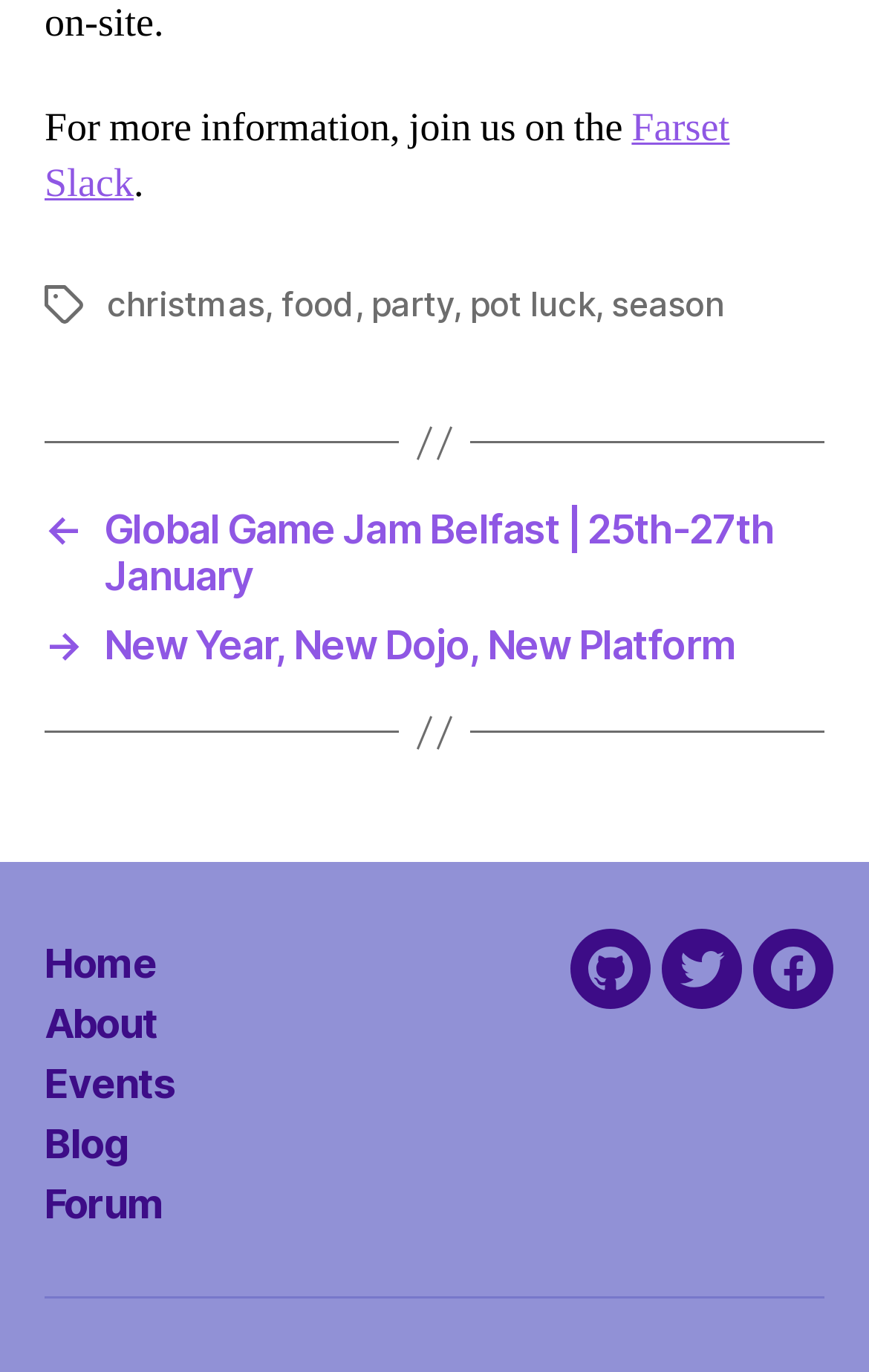Identify the bounding box coordinates of the clickable region necessary to fulfill the following instruction: "Click on Welcome link". The bounding box coordinates should be four float numbers between 0 and 1, i.e., [left, top, right, bottom].

None